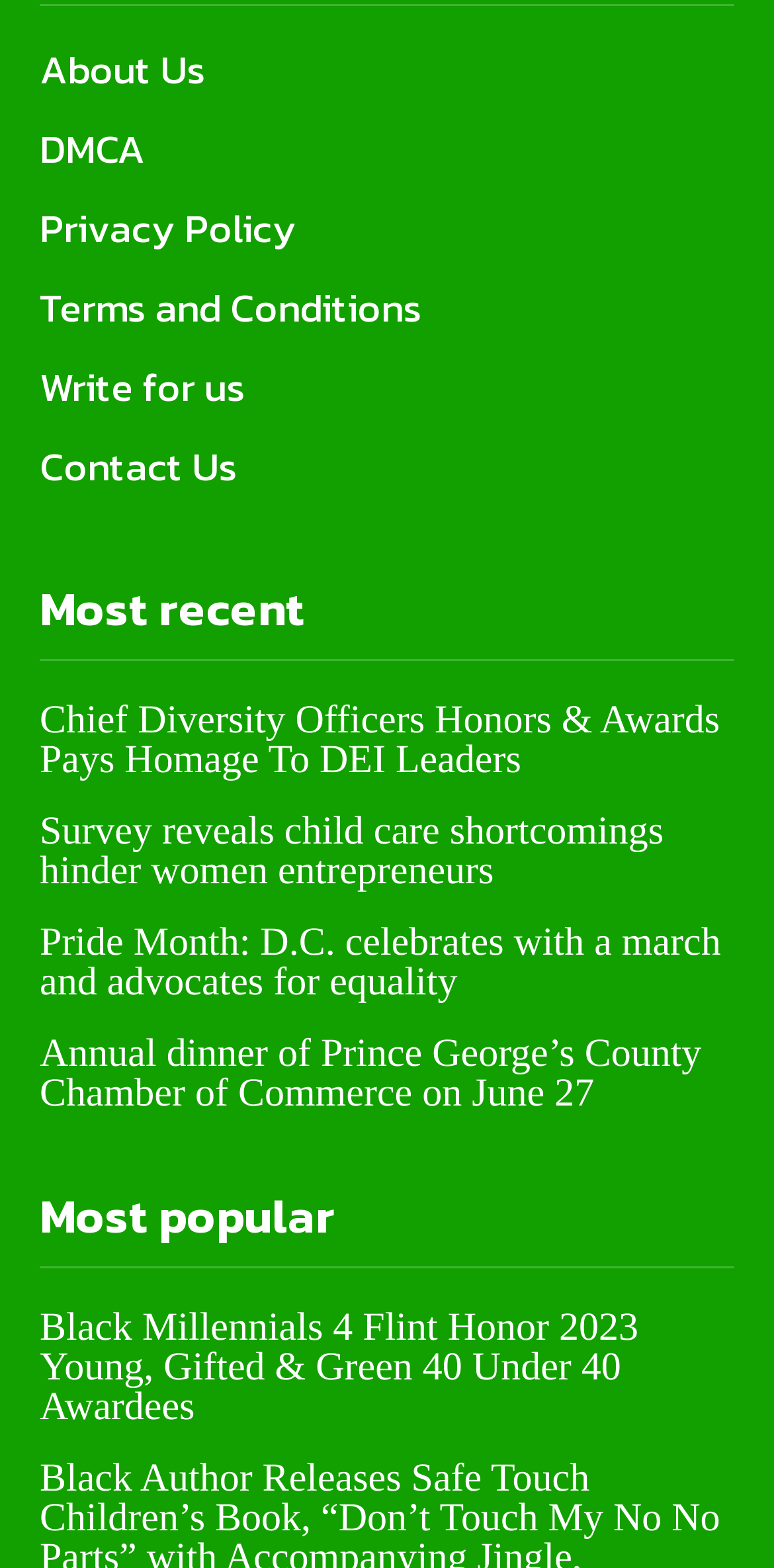What is the first link on the webpage?
Using the image, provide a concise answer in one word or a short phrase.

About Us